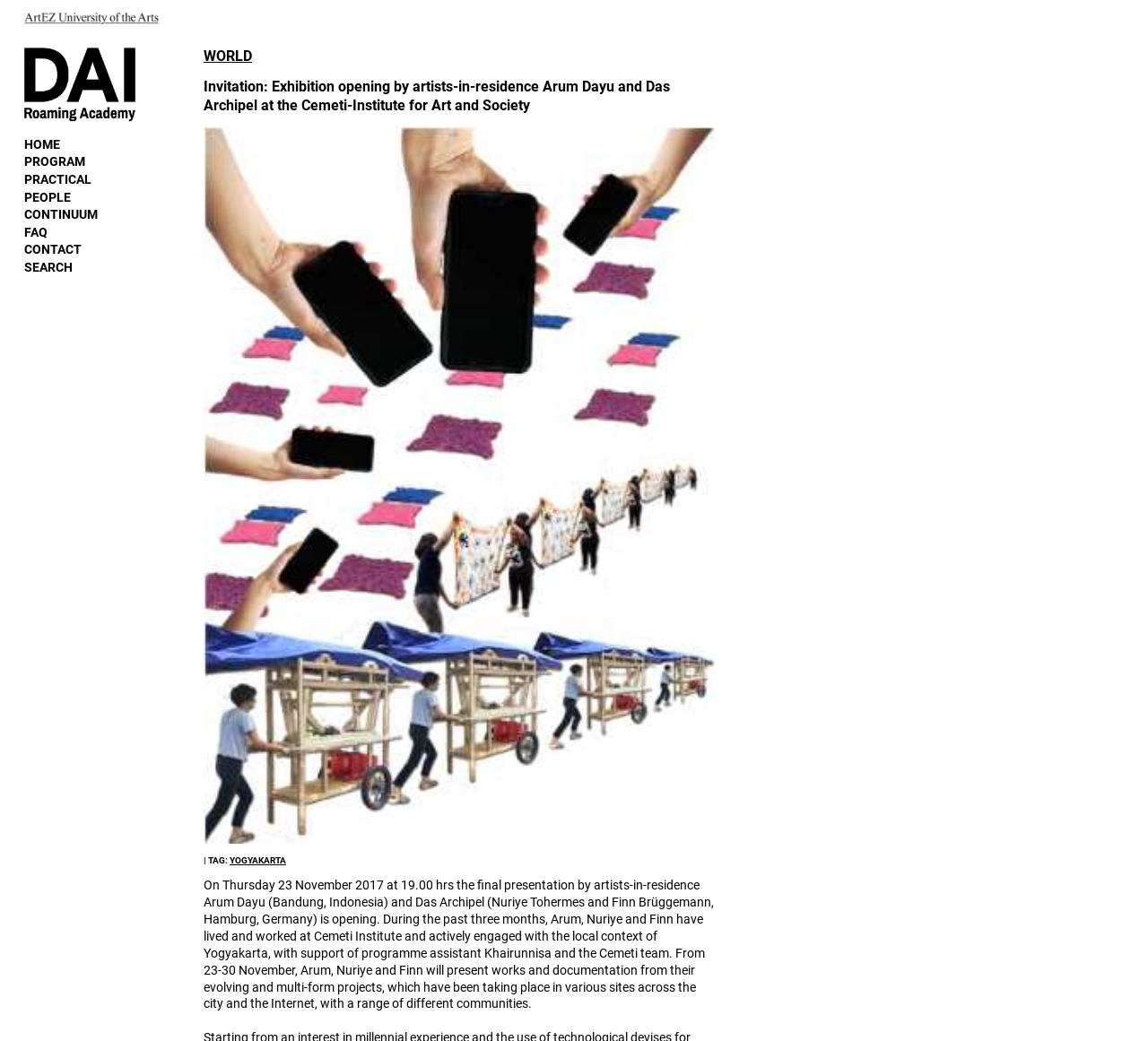What is the name of the institute where the artists-in-residence worked?
Look at the image and answer with only one word or phrase.

Cemeti-Institute